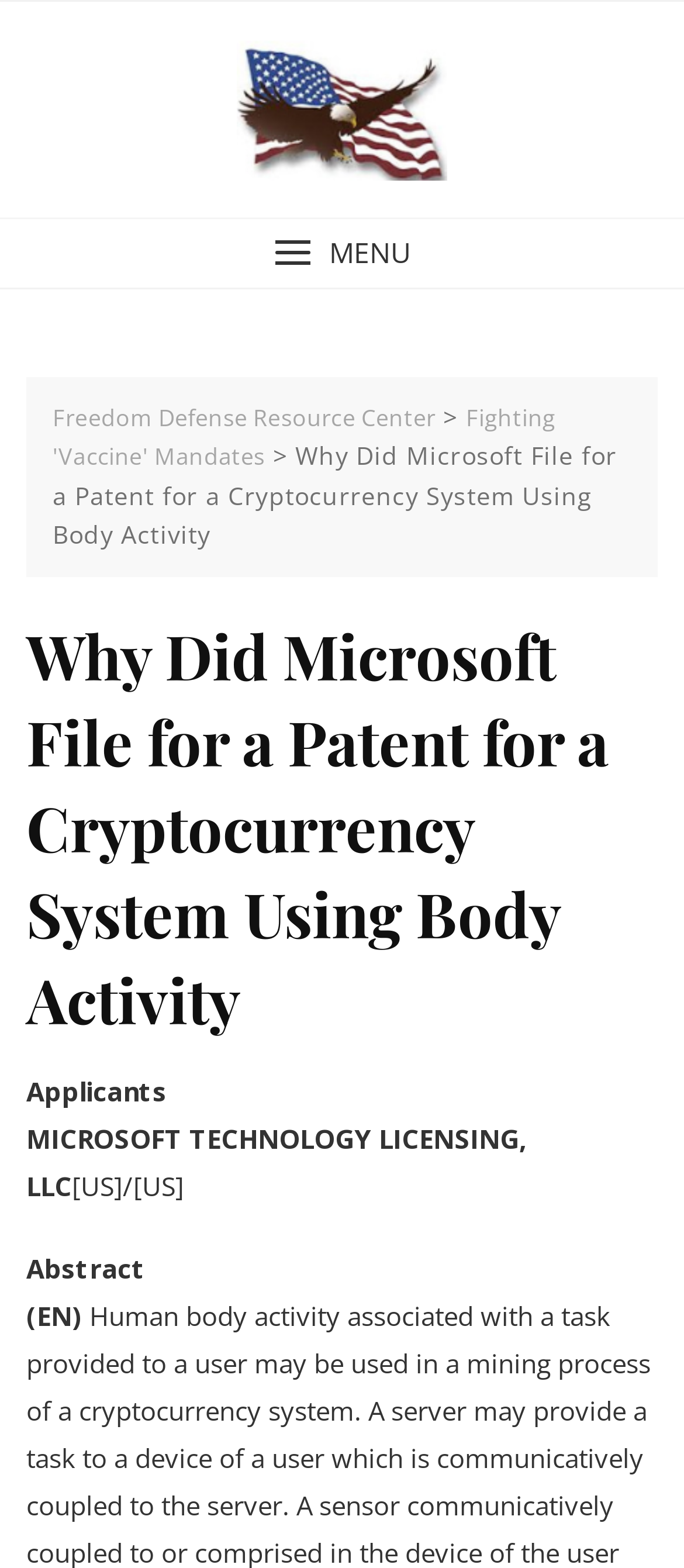Create a detailed narrative of the webpage’s visual and textual elements.

The webpage appears to be an article or blog post discussing Microsoft's patent filing for a cryptocurrency system using body activity. At the top of the page, there is a link and an image, likely a logo or icon, positioned side by side, taking up about a third of the page's width. Below this, there is a menu button labeled "MENU" located at the top-left corner of the page.

The main content of the page is divided into two sections. On the left side, there are three links: "Freedom Defense Resource Center", "Fighting 'Vaccine' Mandates", and a separator symbol ">". These links are stacked vertically, with the first link being the title of the webpage.

On the right side, there is a heading that repeats the title of the webpage, "Why Did Microsoft File for a Patent for a Cryptocurrency System Using Body Activity". Below this heading, there are several paragraphs of text, including sections labeled "Applicants", "MICROSOFT TECHNOLOGY LICENSING, LLC", "[US]/[US]", "Abstract", and "(EN)". These sections appear to provide details about the patent filing, including the applicant and abstract information.